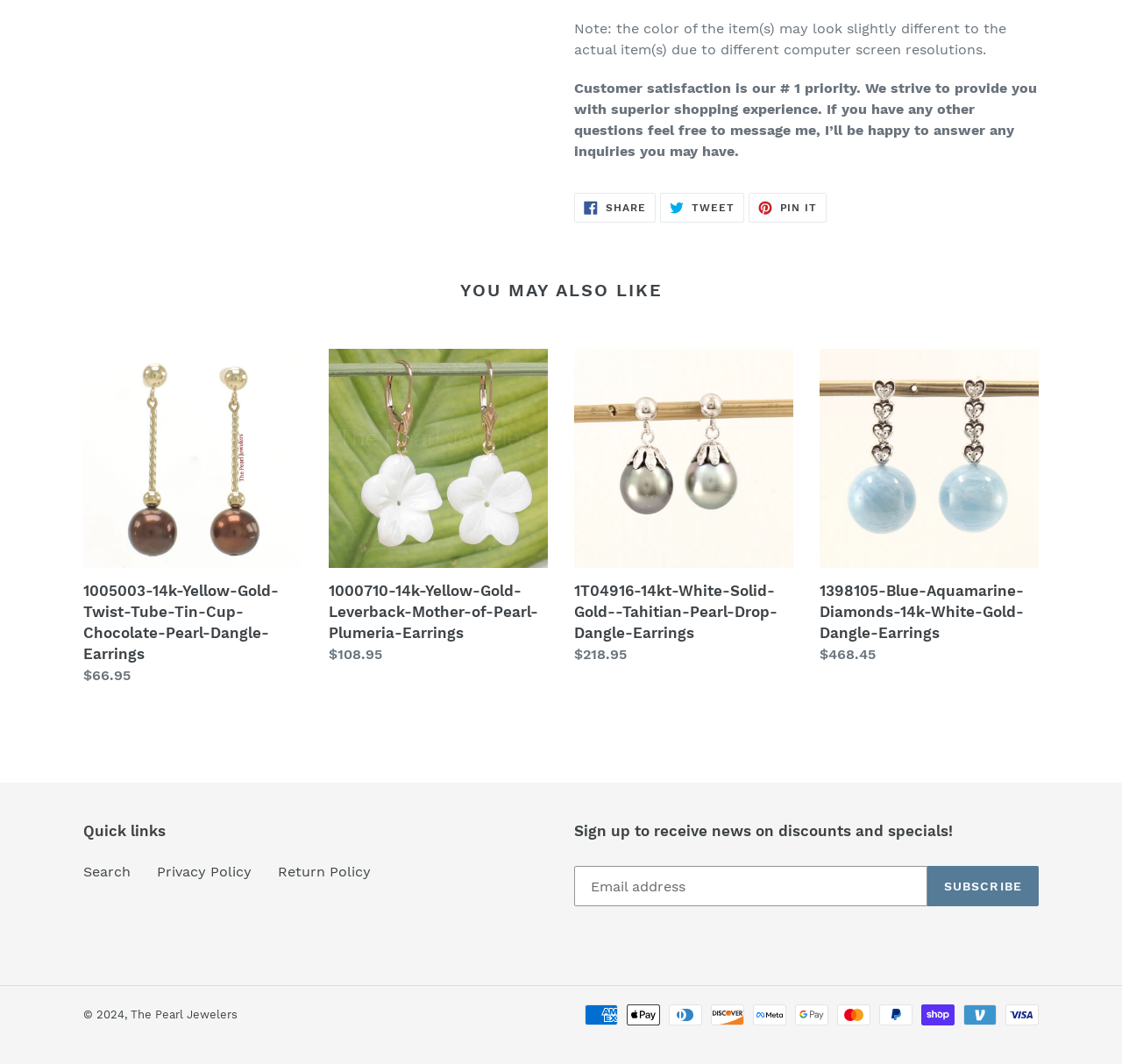Show the bounding box coordinates of the element that should be clicked to complete the task: "Share on Facebook".

[0.512, 0.181, 0.584, 0.209]